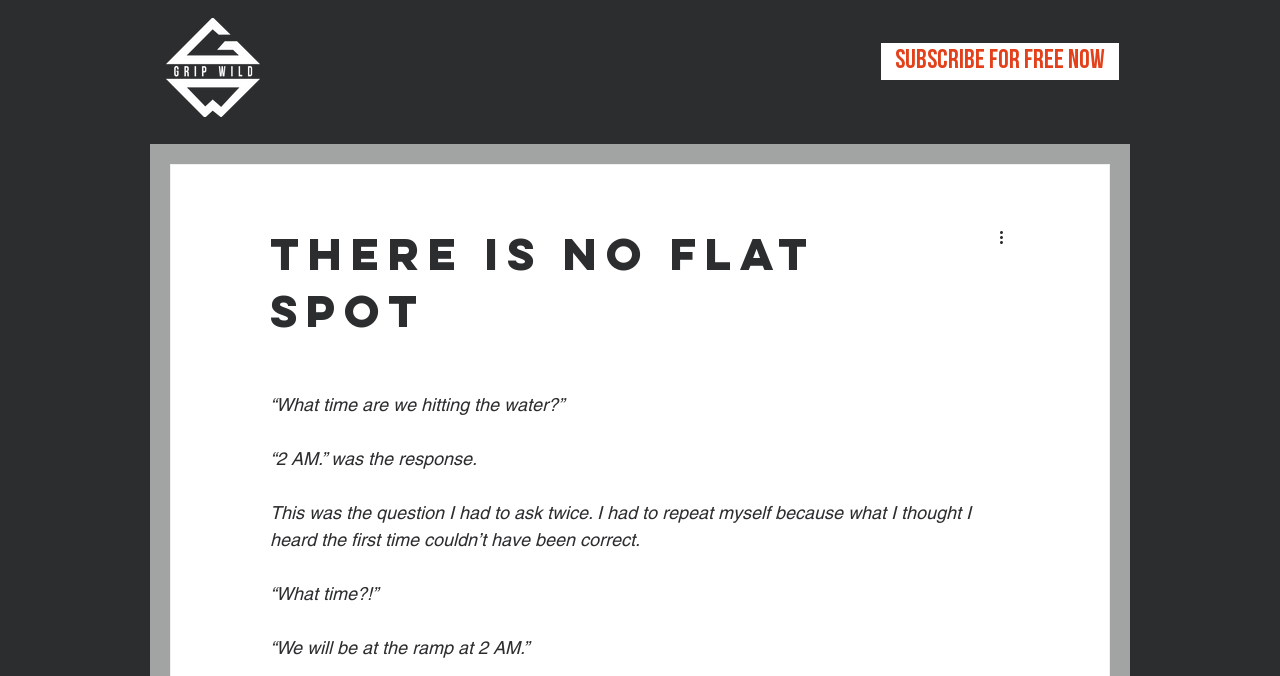What is the purpose of the button on the top-right corner?
Refer to the image and provide a thorough answer to the question.

The button on the top-right corner is for 'More actions', which is indicated by the button element with bounding box coordinates [0.778, 0.333, 0.797, 0.368] and an image element with bounding box coordinates [0.78, 0.337, 0.795, 0.365].